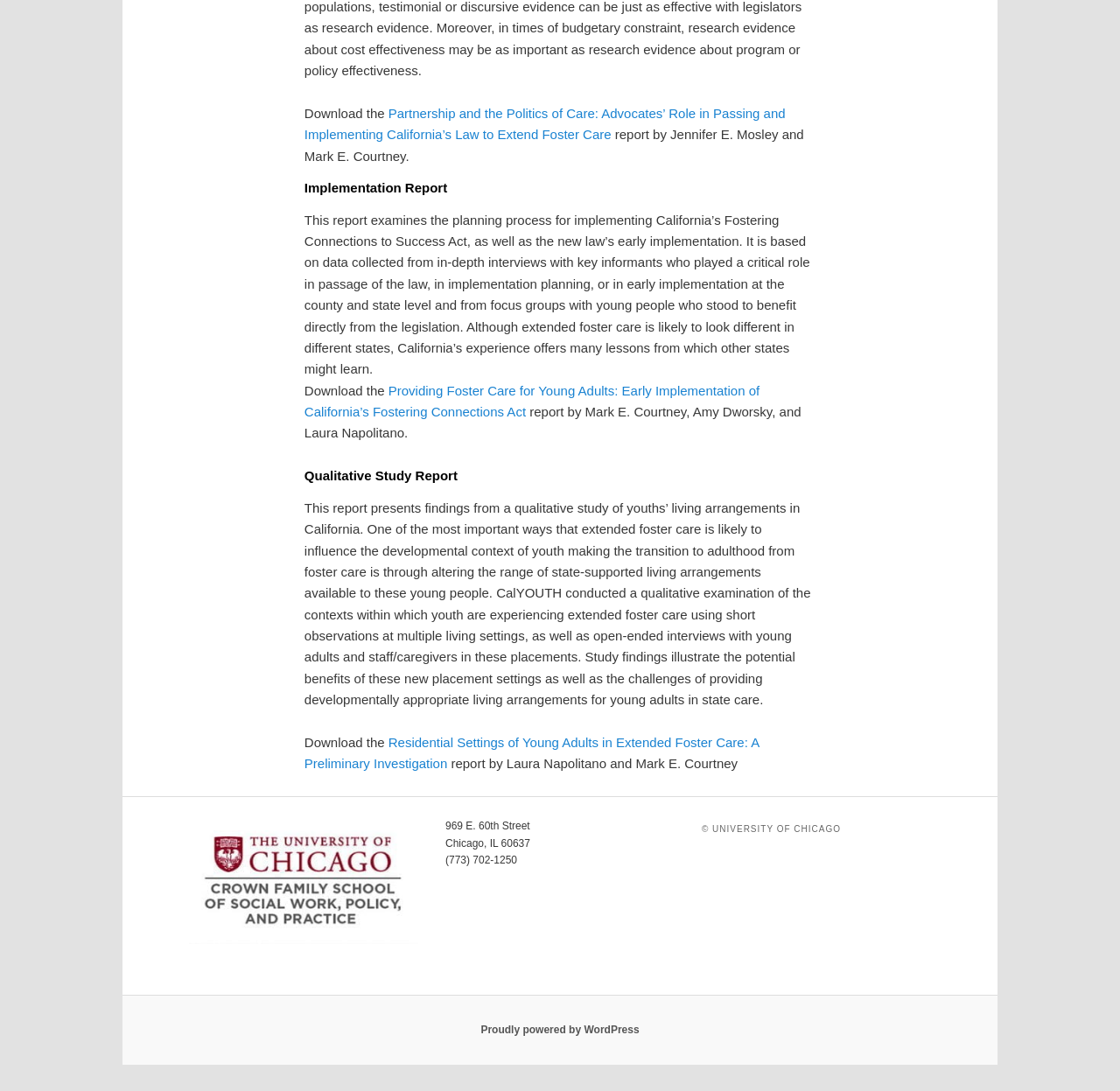Respond to the following question with a brief word or phrase:
What is the name of the content management system used by this website?

WordPress